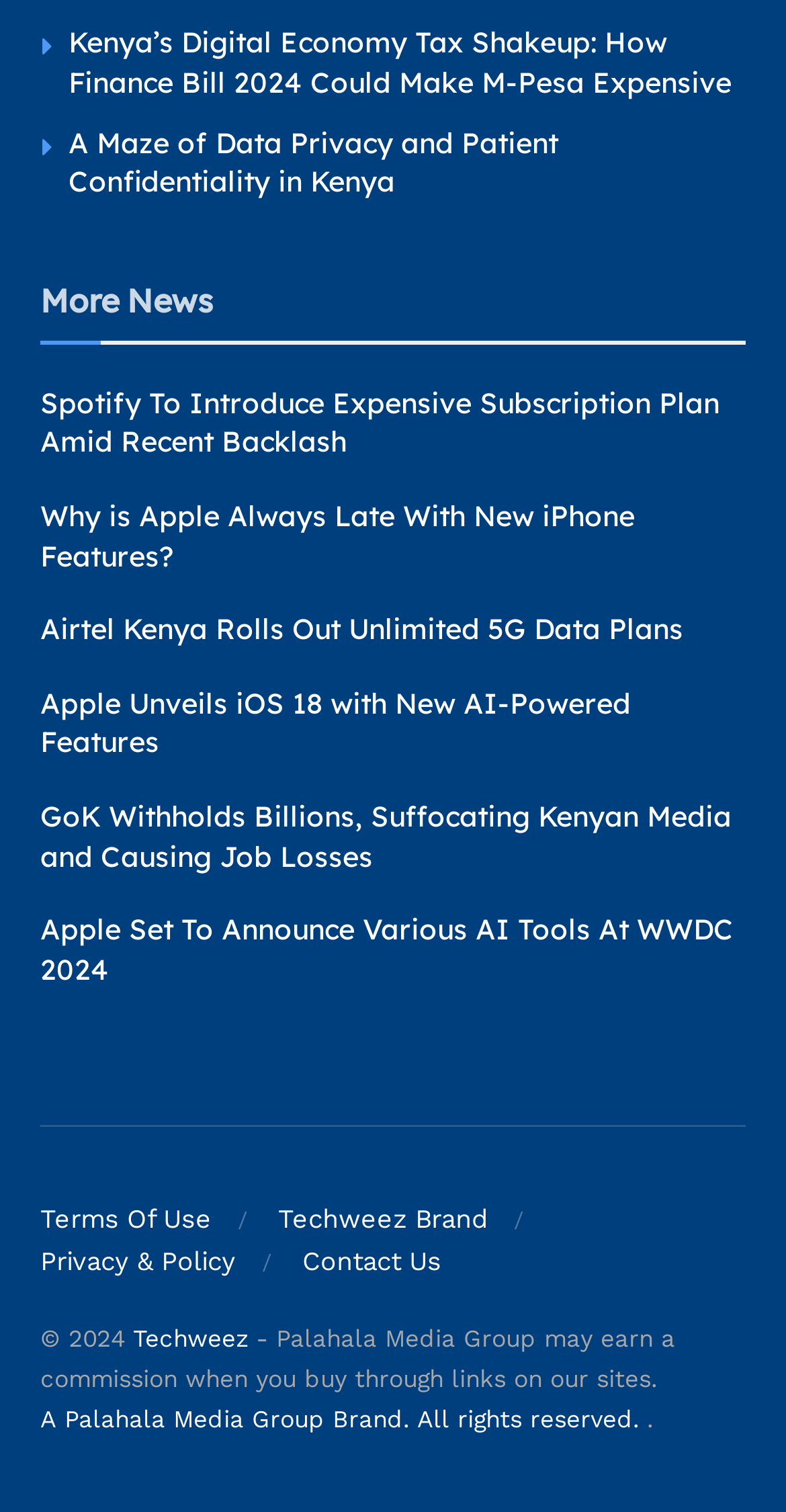Please find the bounding box coordinates in the format (top-left x, top-left y, bottom-right x, bottom-right y) for the given element description. Ensure the coordinates are floating point numbers between 0 and 1. Description: Login Now

None